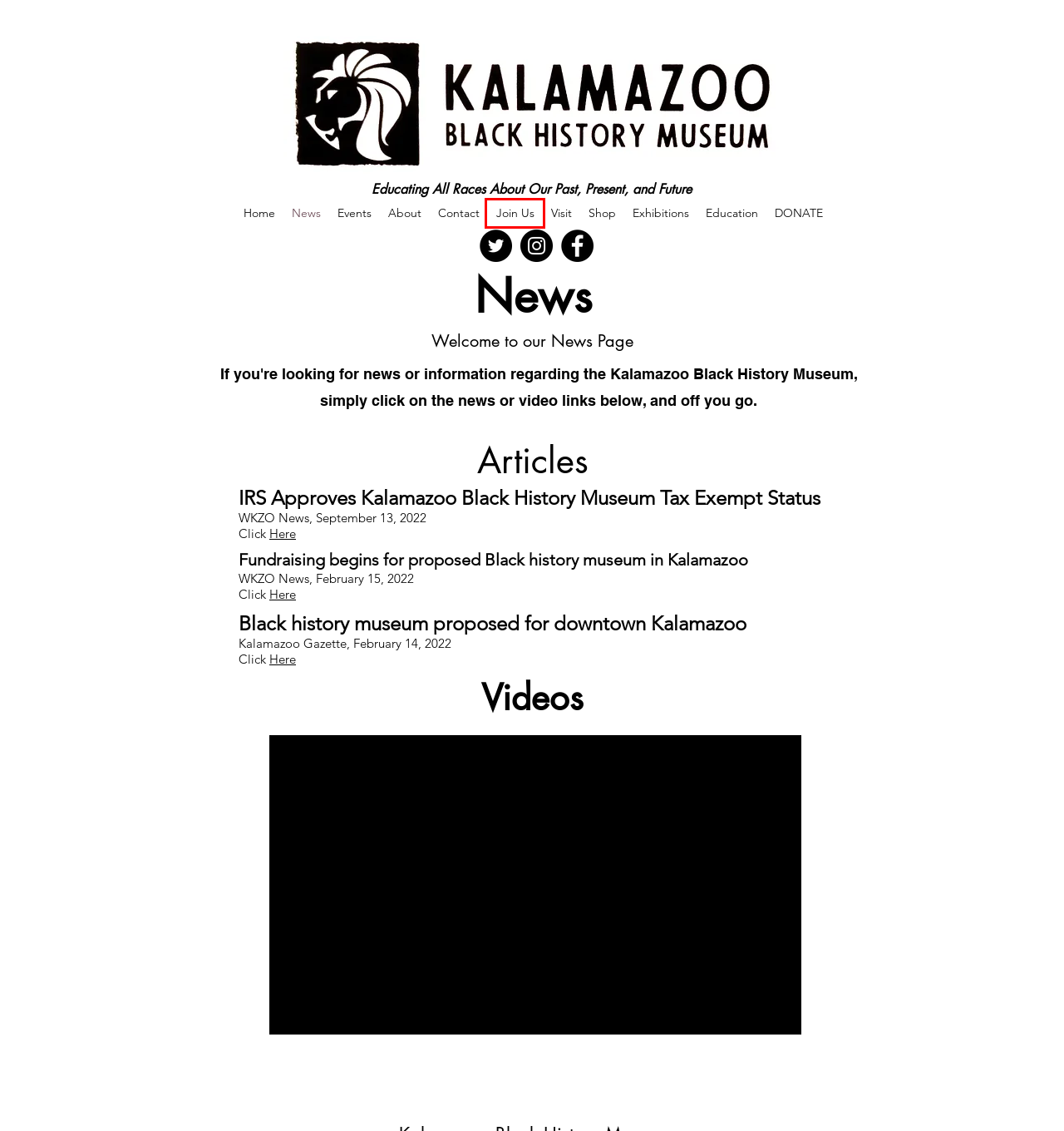You are given a screenshot of a webpage with a red rectangle bounding box around a UI element. Select the webpage description that best matches the new webpage after clicking the element in the bounding box. Here are the candidates:
A. Education | Kalamazoo Black History Museum
B. Visit  | Kalamazoo Black Hist
C. Contact | Kalamazoo Black History Museum
D. DONATE | Kalamazoo Black History Museum
E. Home | Kalamazoo Black History Museum
F. Join Us | Kalamazoo Black History Museum
G. Black history museum proposed for downtown Kalamazoo - mlive.com
H. Shop | Kalamazoo Black History Museum

F